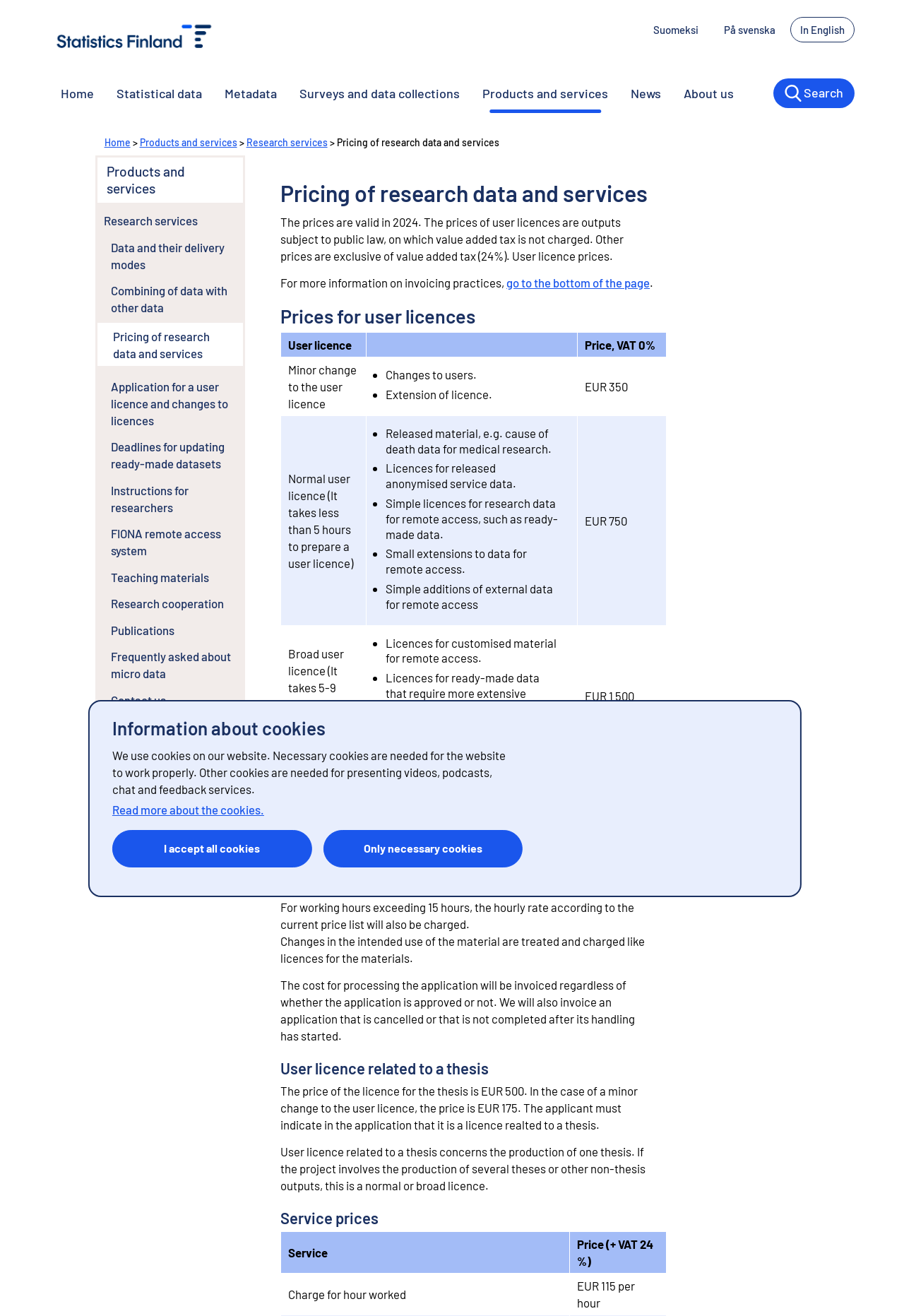Given the element description I accept all cookies, identify the bounding box coordinates for the UI element on the webpage screenshot. The format should be (top-left x, top-left y, bottom-right x, bottom-right y), with values between 0 and 1.

[0.124, 0.631, 0.345, 0.659]